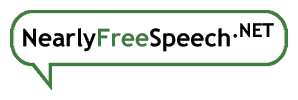What color is the word 'Free' in?
Based on the visual, give a brief answer using one word or a short phrase.

Green